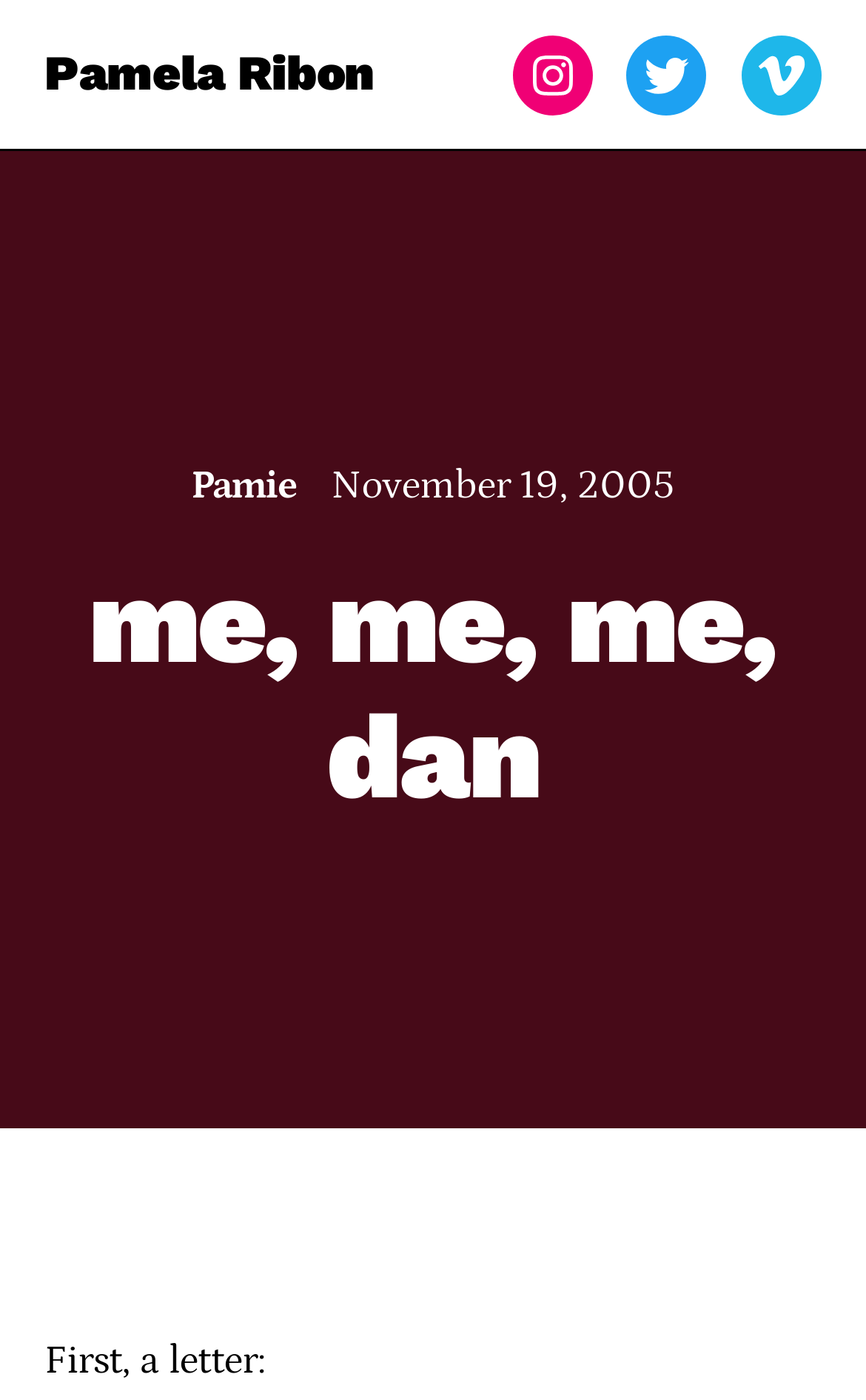Explain the contents of the webpage comprehensively.

The webpage appears to be a personal blog or website belonging to Pamela Ribon. At the top left, there is a heading with the name "Pamela Ribon" which is also a clickable link. Below this, there are three social media links to Instagram, Twitter, and Vimeo, aligned horizontally across the top of the page.

A horizontal separator line divides the top section from the rest of the content. Below this separator, there is a link to "Pamie" on the left, followed by a timestamp "November 19, 2005" on the right.

The main content of the page is headed by a title "me, me, me, dan" which spans across the entire width of the page. Below this title, there is a paragraph that starts with the text "First, a letter:".